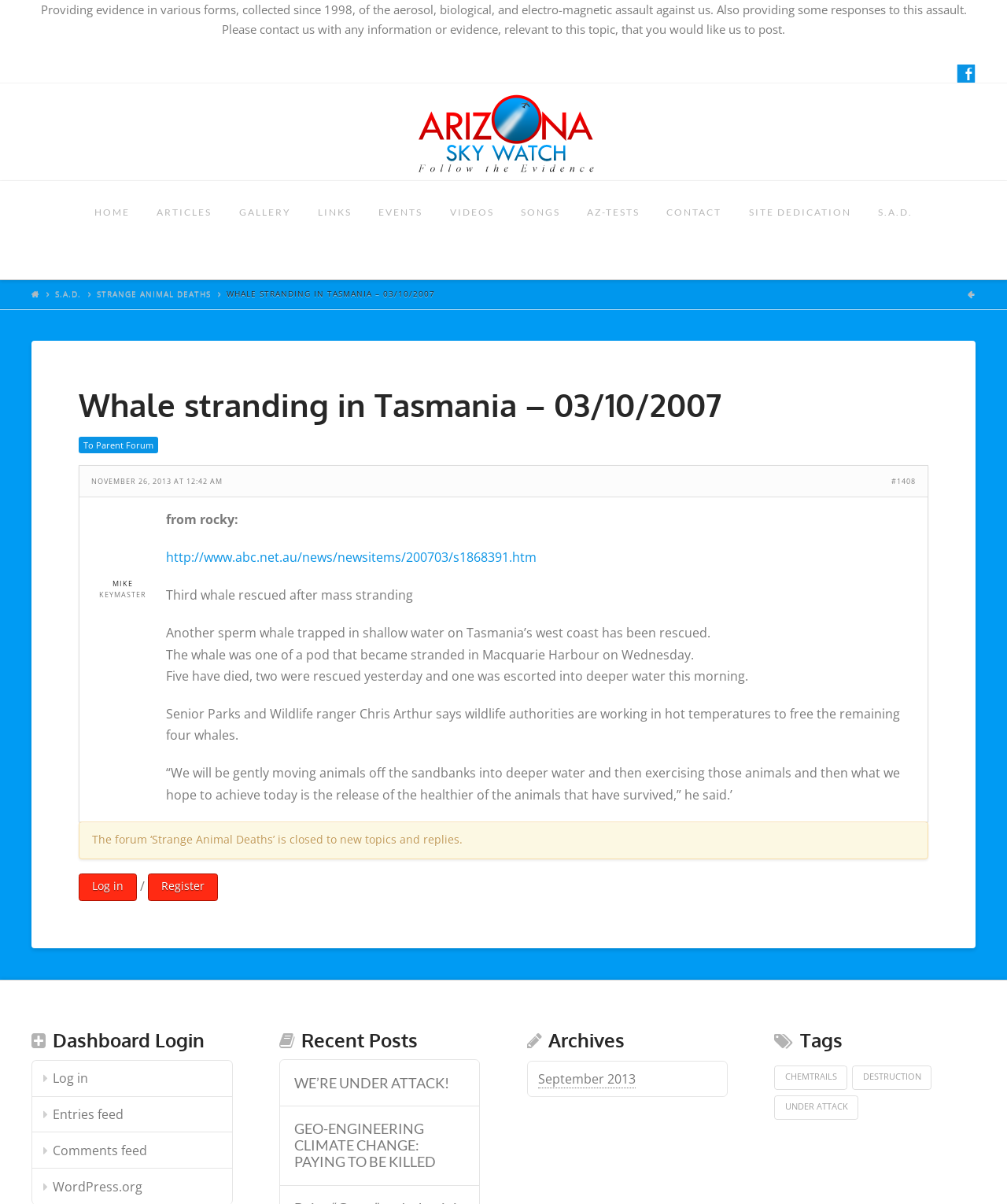Please specify the bounding box coordinates of the clickable section necessary to execute the following command: "Click on 'CONTACT'".

[0.649, 0.15, 0.73, 0.232]